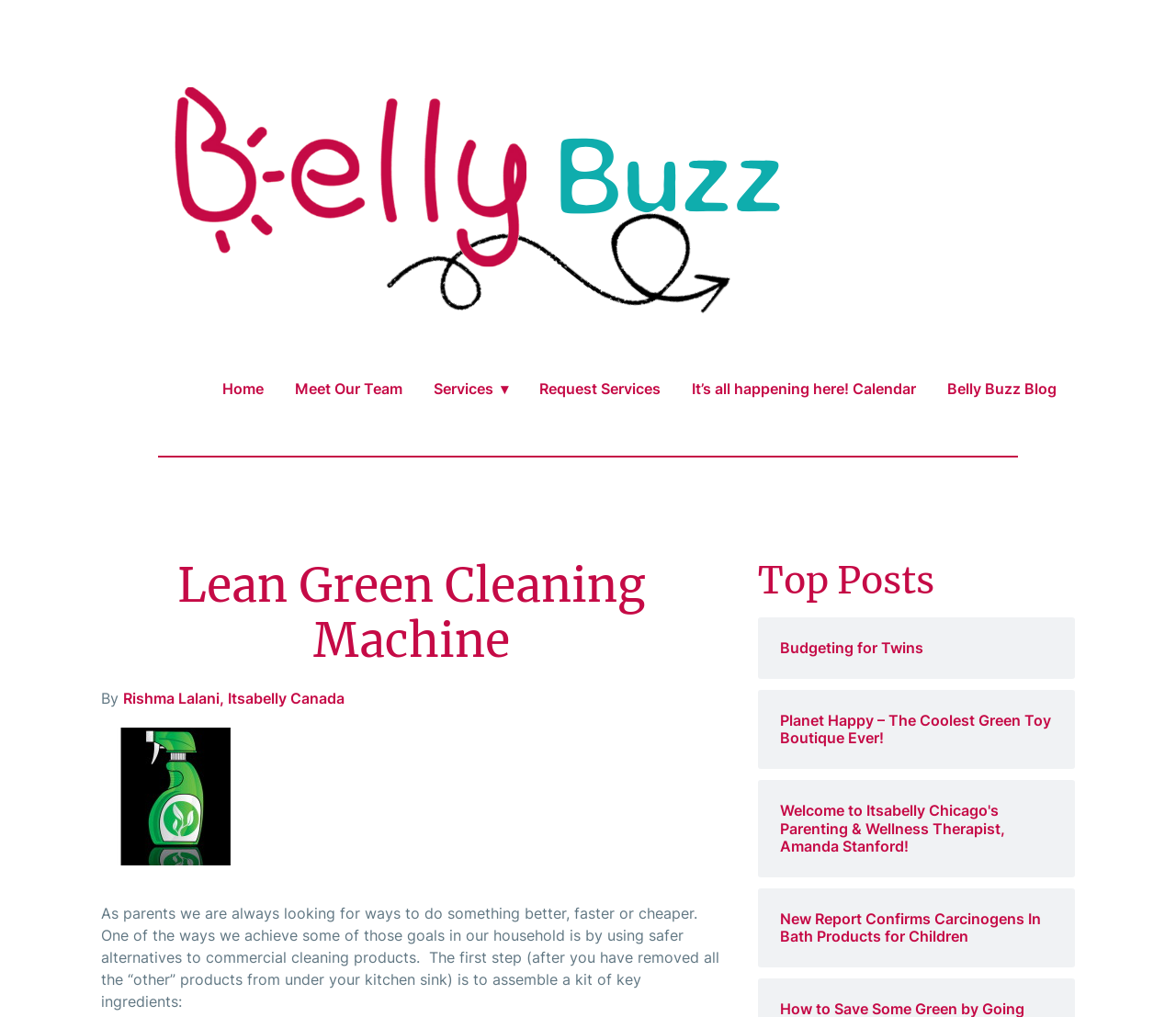Determine the bounding box coordinates of the element's region needed to click to follow the instruction: "Go to Home page". Provide these coordinates as four float numbers between 0 and 1, formatted as [left, top, right, bottom].

[0.189, 0.373, 0.224, 0.391]